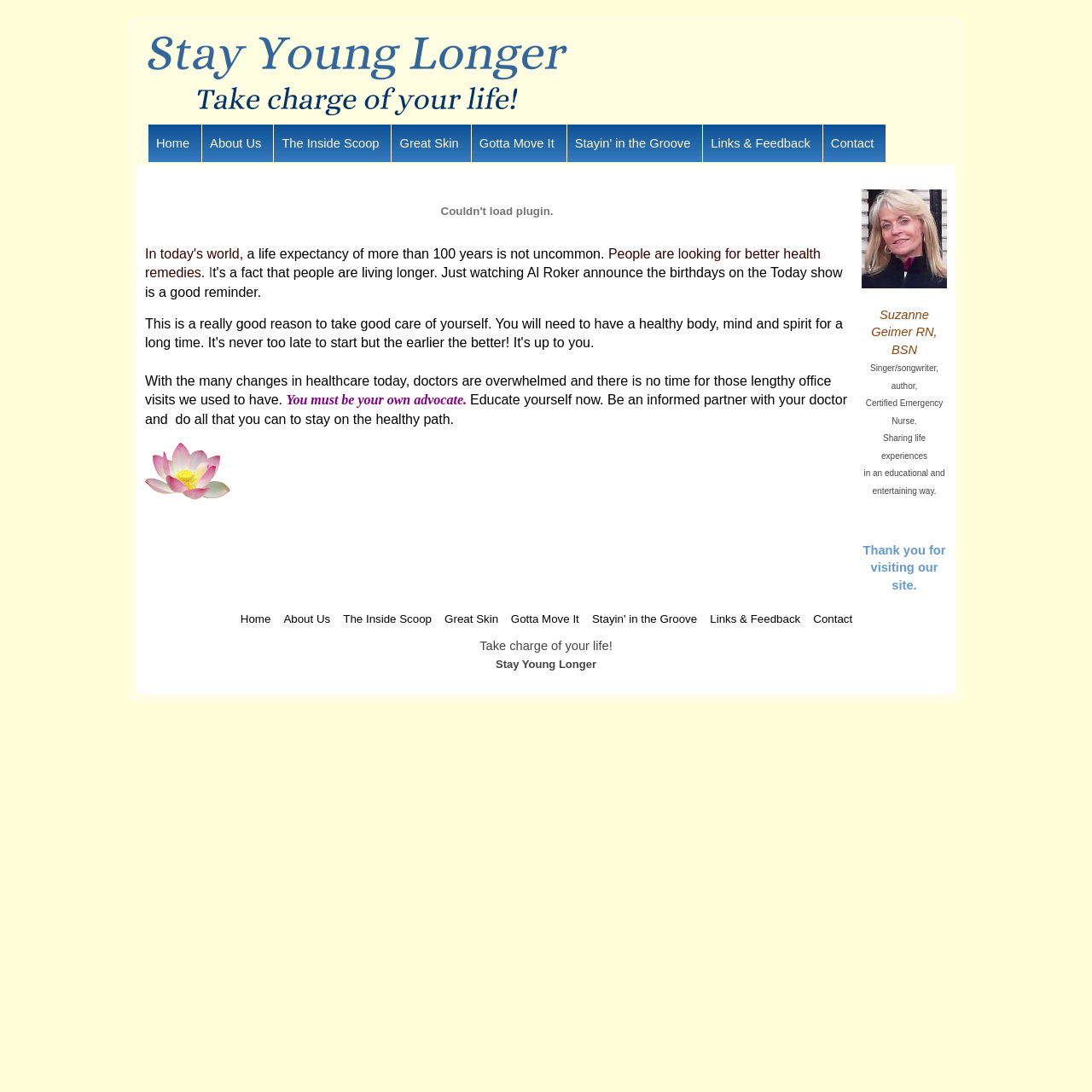Give the bounding box coordinates for the element described as: "Stayin' in the Groove".

[0.519, 0.114, 0.643, 0.148]